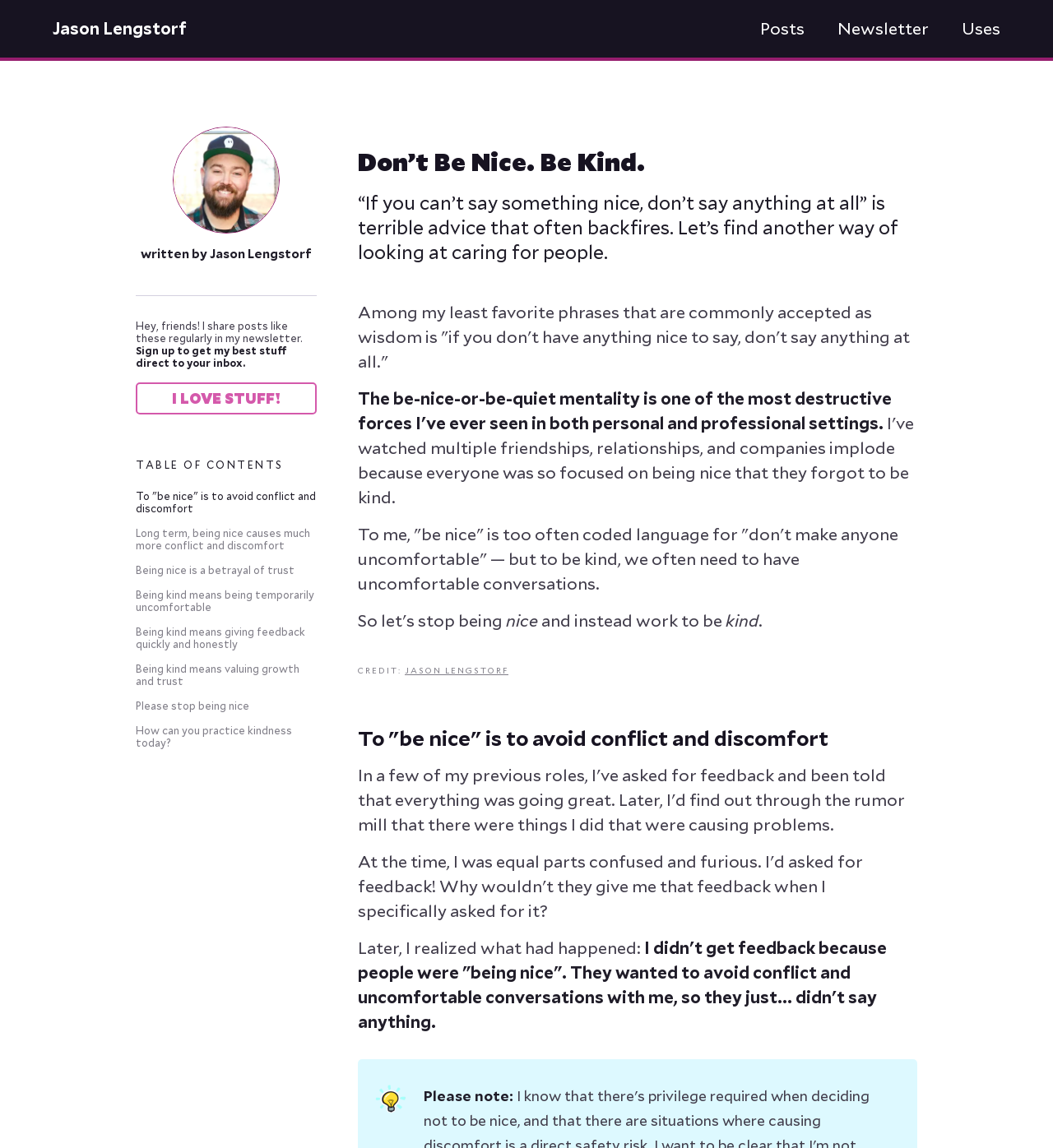Provide a short answer using a single word or phrase for the following question: 
What is the purpose of the newsletter mentioned in the article?

To receive the author's best content